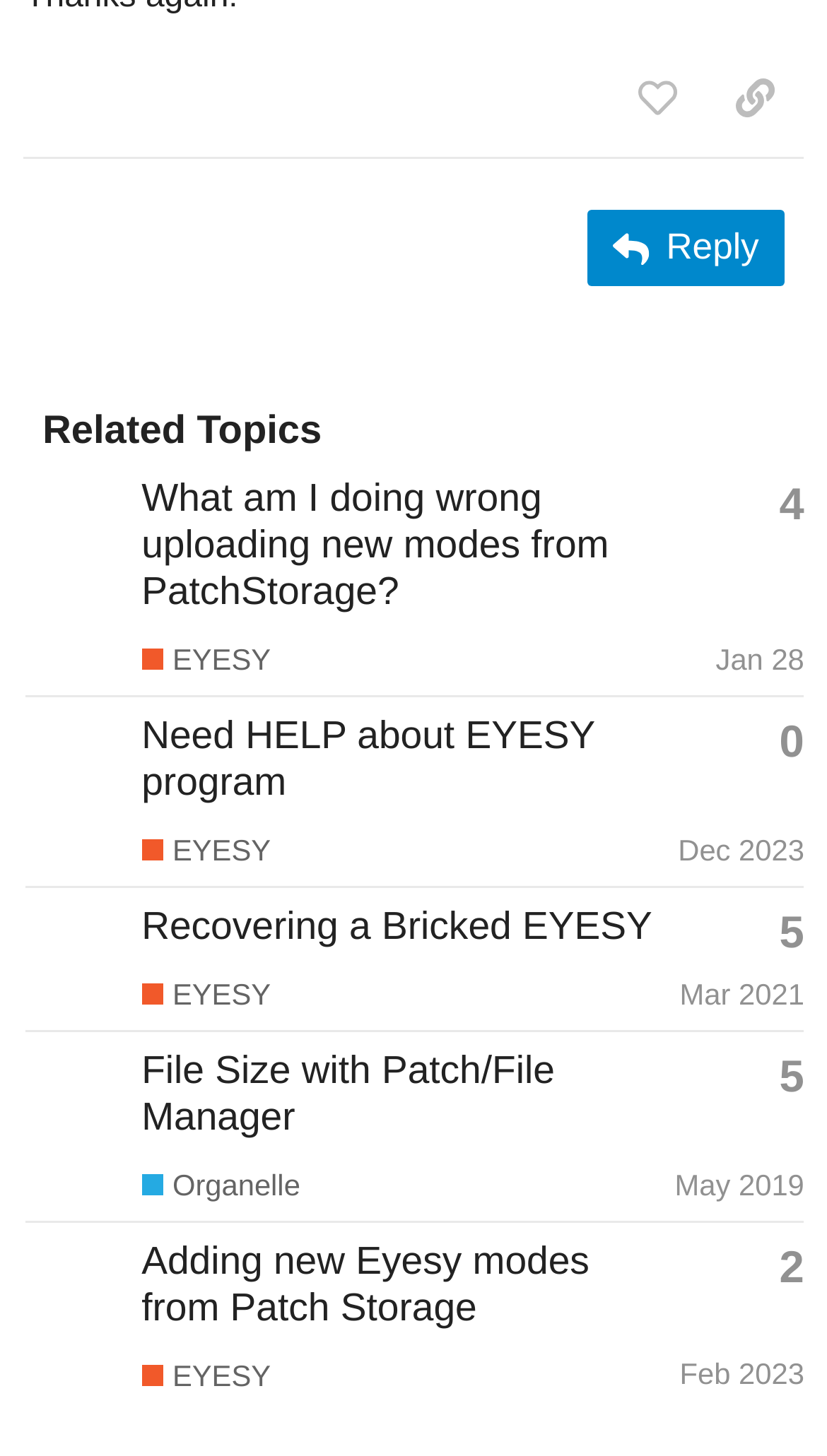Determine the bounding box coordinates of the area to click in order to meet this instruction: "Like this post".

[0.736, 0.039, 0.854, 0.097]